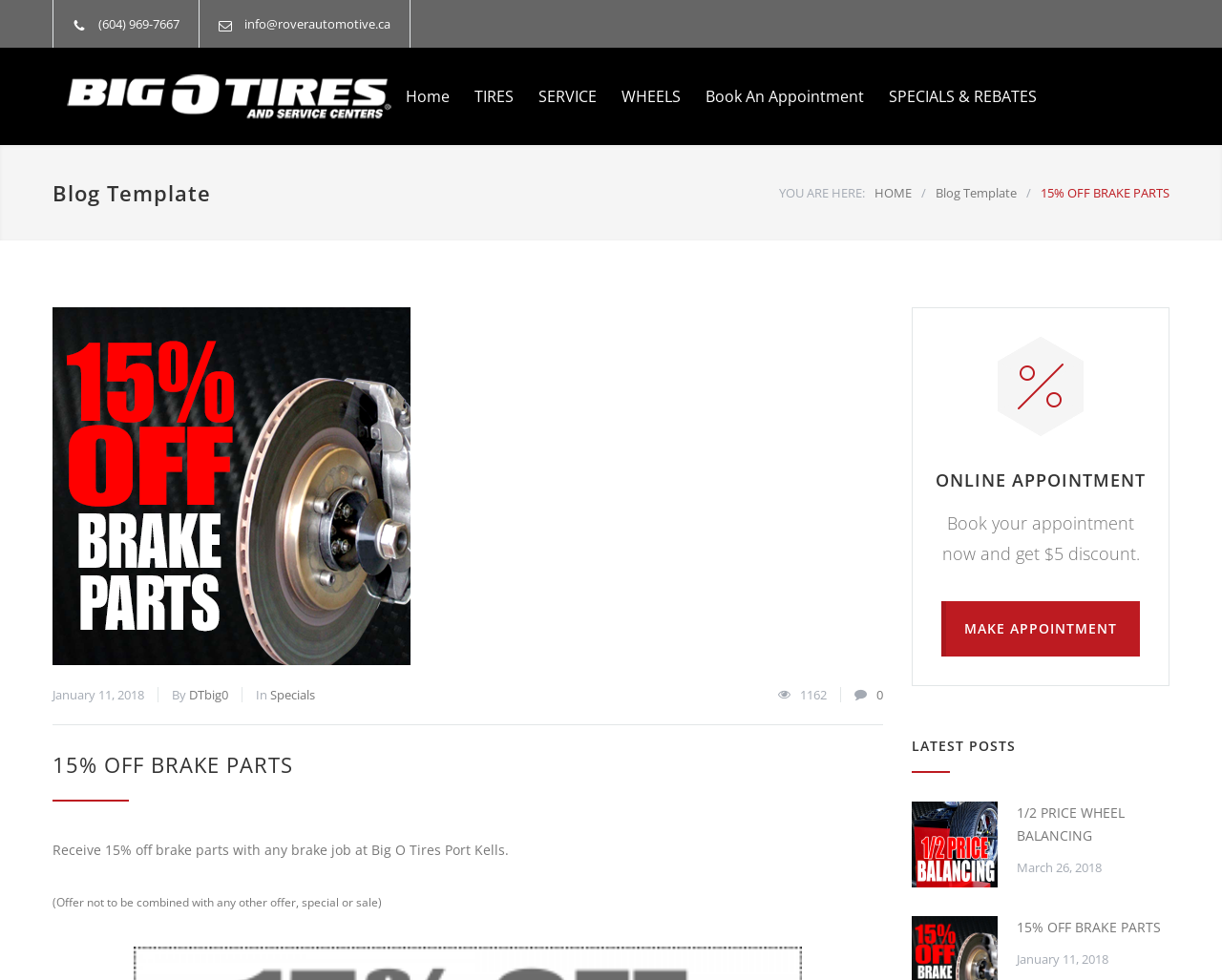Answer the question briefly using a single word or phrase: 
How many latest posts are shown?

2